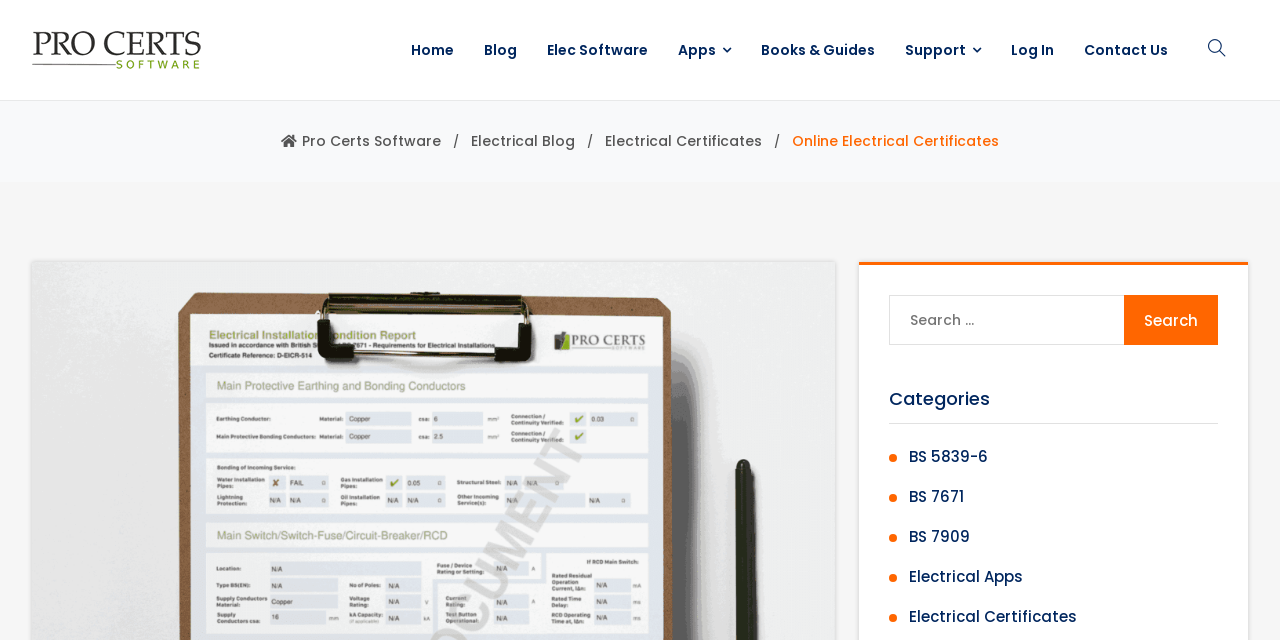Identify the main title of the webpage and generate its text content.

Online Electrical Certificates